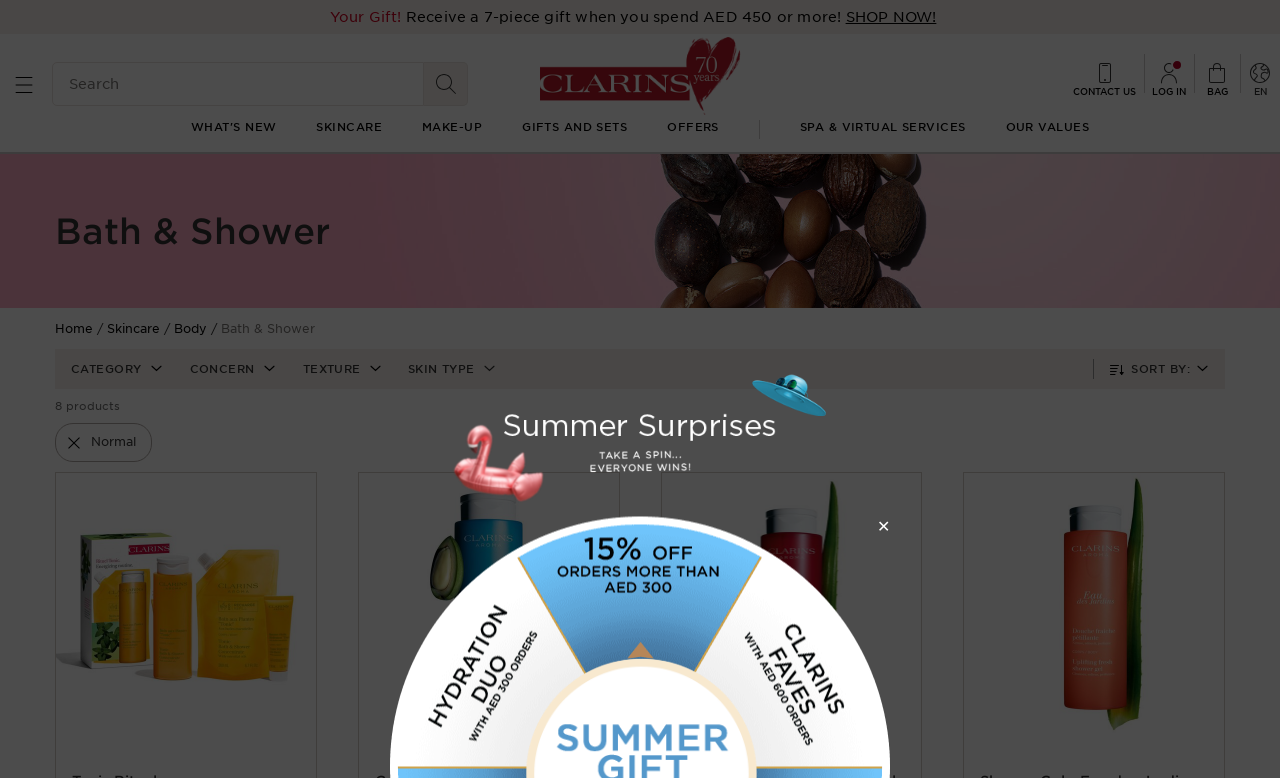Using the element description provided, determine the bounding box coordinates in the format (top-left x, top-left y, bottom-right x, bottom-right y). Ensure that all values are floating point numbers between 0 and 1. Element description: Spa & Virtual Services

[0.625, 0.157, 0.754, 0.175]